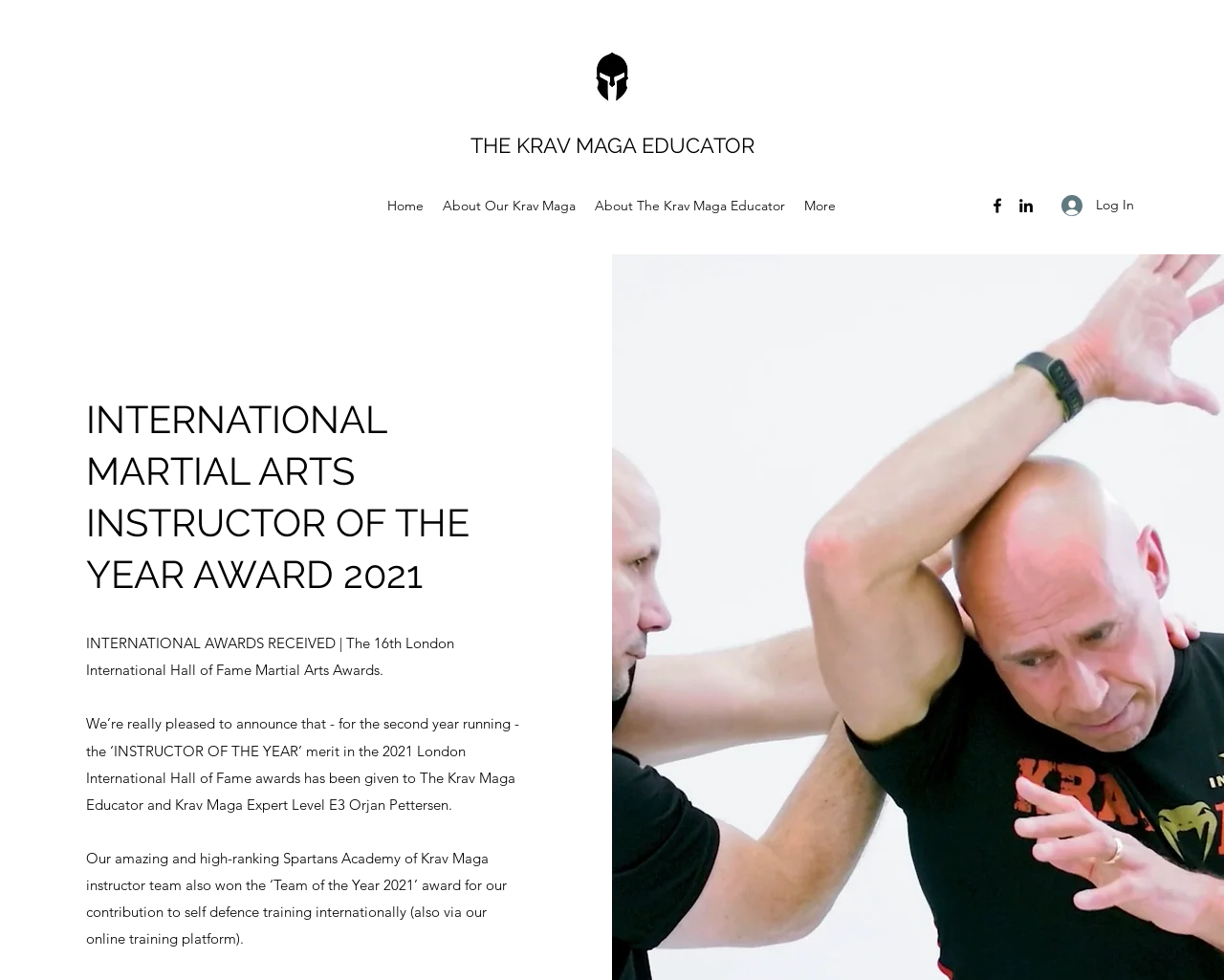Determine the bounding box coordinates of the area to click in order to meet this instruction: "Click the Facebook link".

[0.807, 0.2, 0.823, 0.22]